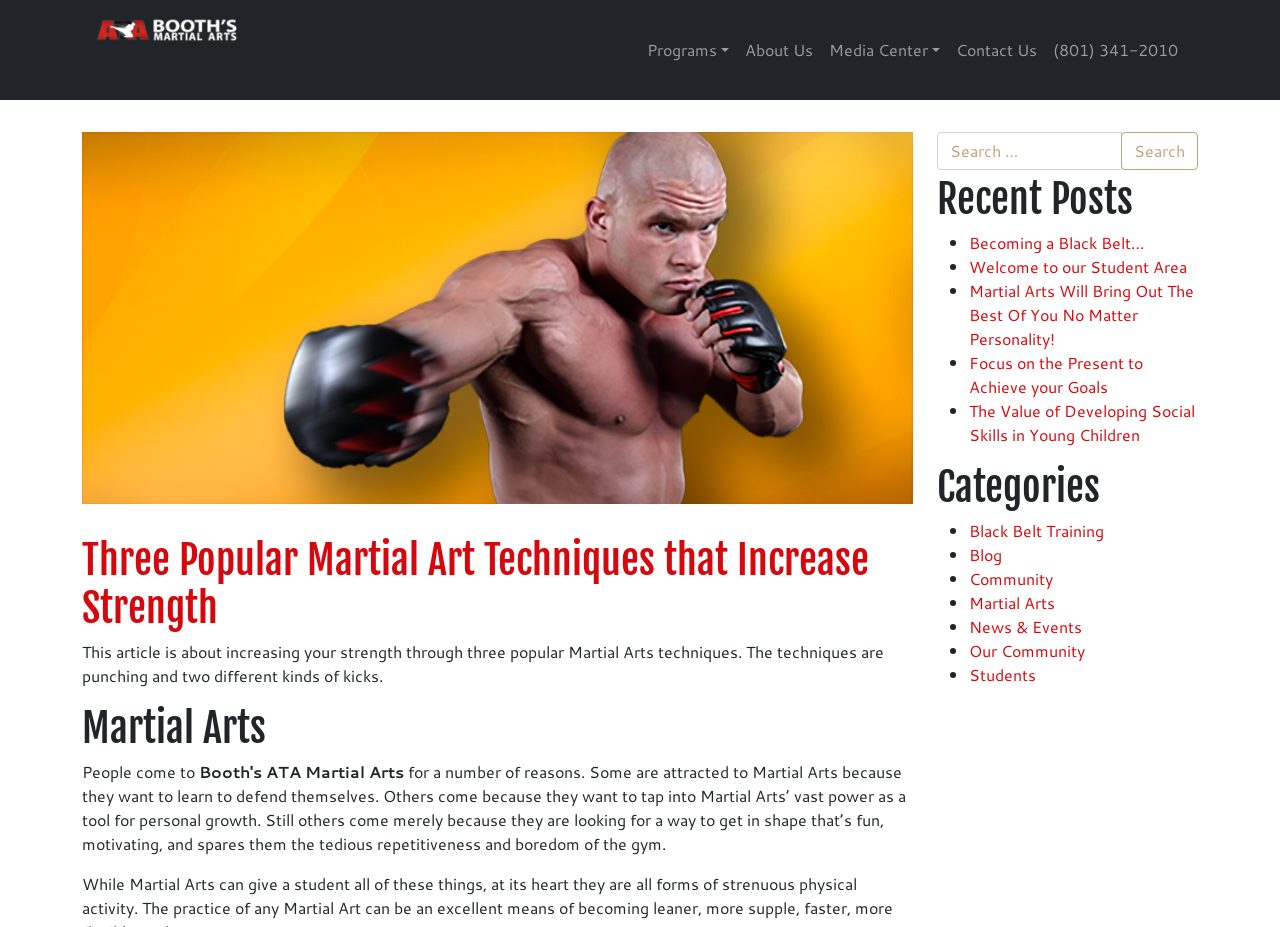Determine the bounding box coordinates of the target area to click to execute the following instruction: "Read the 'About Us' page."

[0.576, 0.032, 0.641, 0.076]